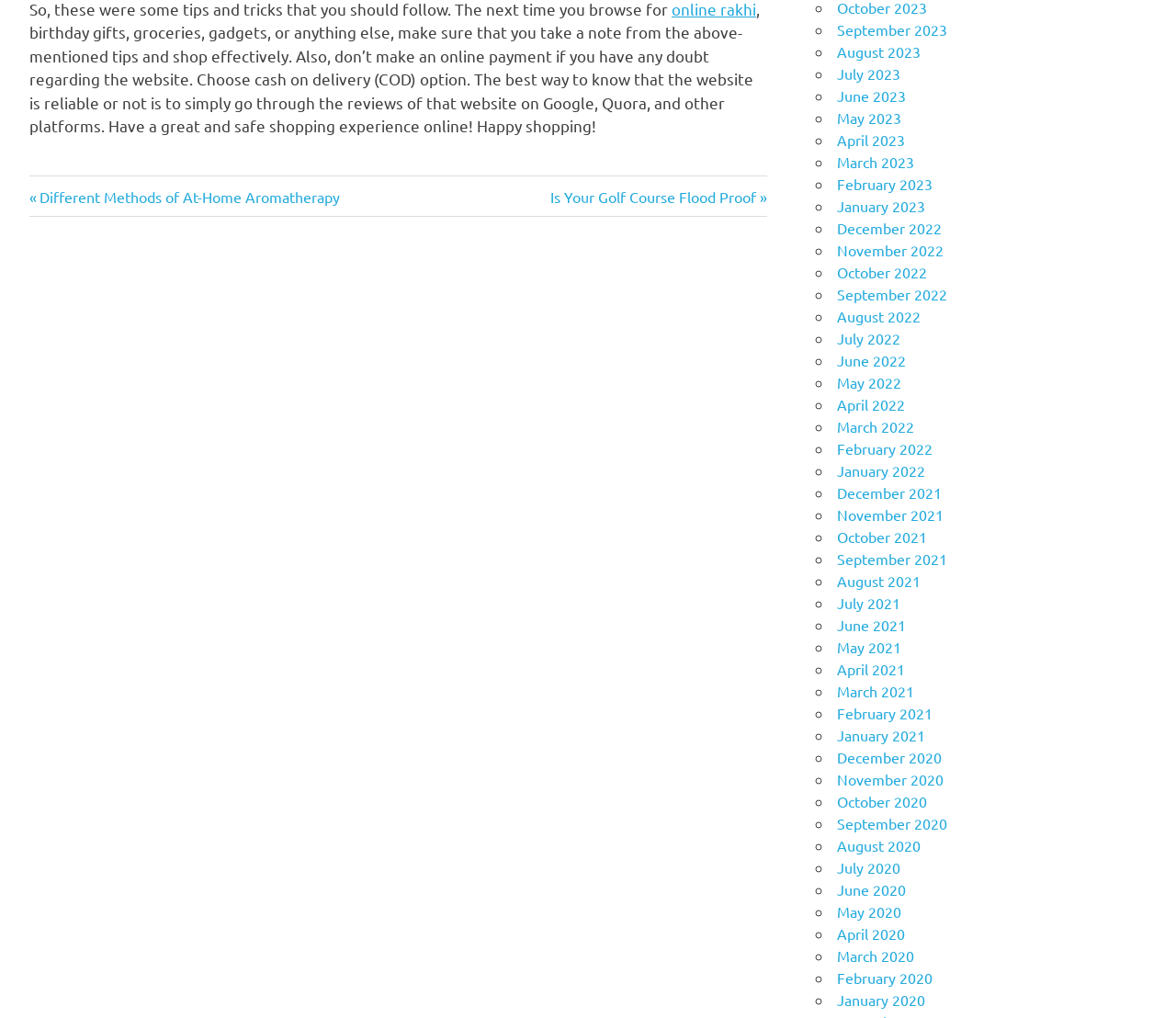Please find the bounding box coordinates of the section that needs to be clicked to achieve this instruction: "Browse 'June 2021'".

[0.712, 0.605, 0.77, 0.623]